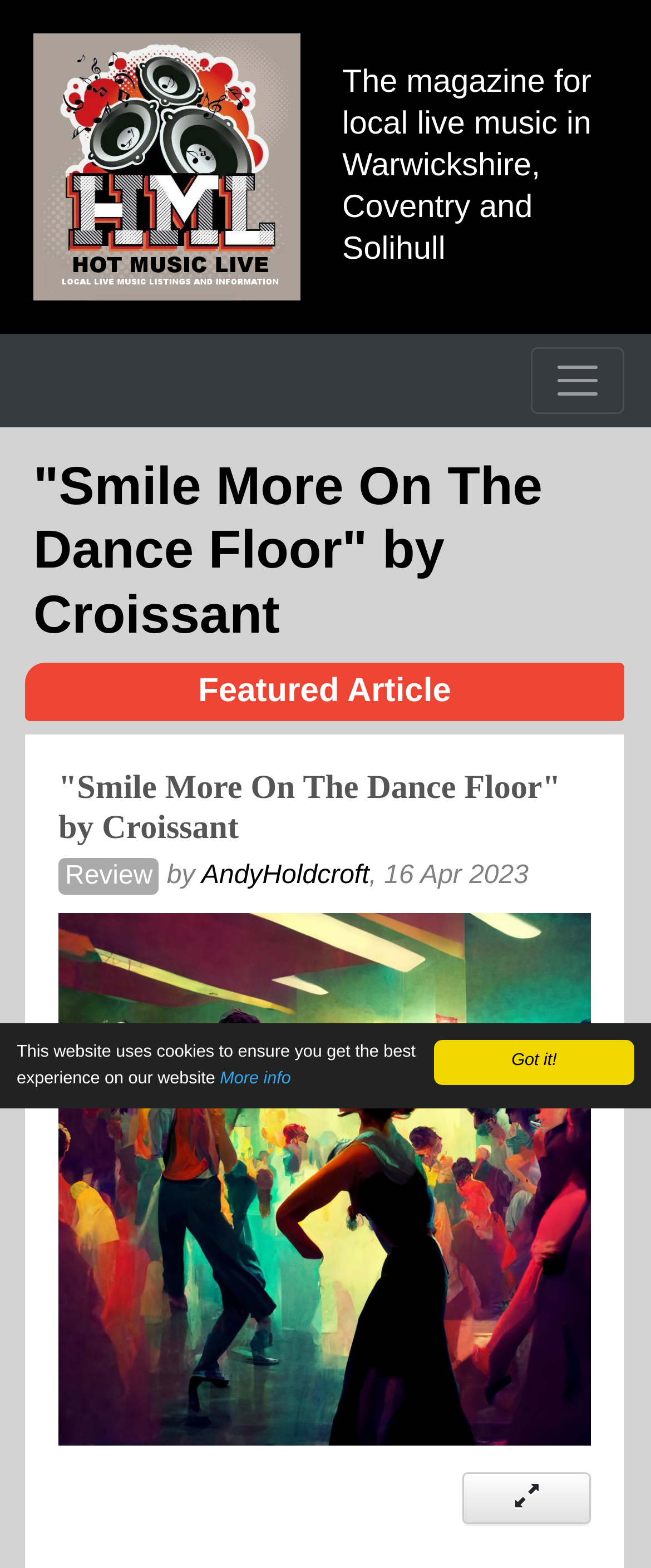Please identify the webpage's heading and generate its text content.

"Smile More On The Dance Floor" by Croissant